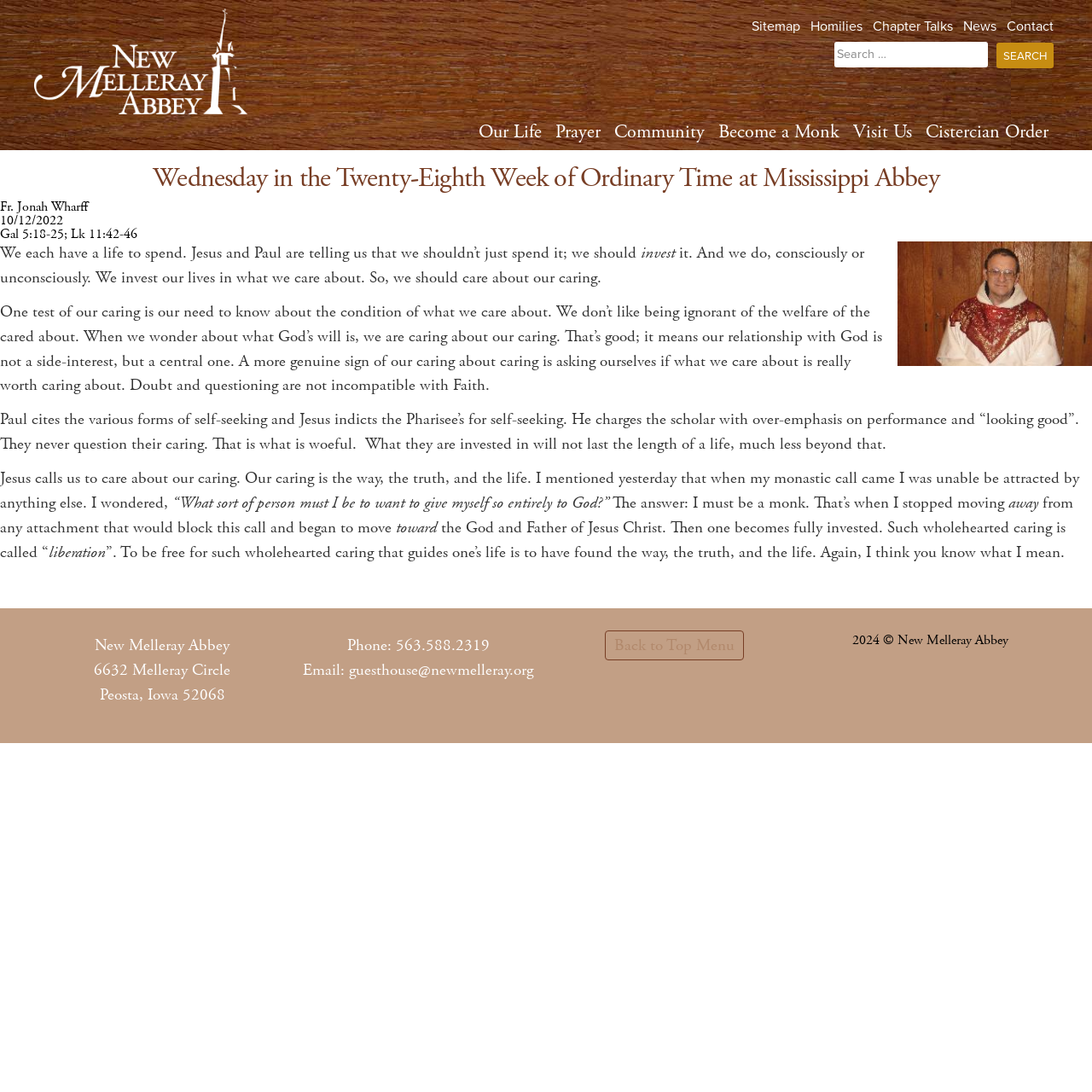What is the name of the abbey?
Carefully examine the image and provide a detailed answer to the question.

I found the answer by looking at the contentinfo section of the webpage, where it lists the address and contact information of the abbey. The first line of this section is 'New Melleray Abbey', which is the name of the abbey.